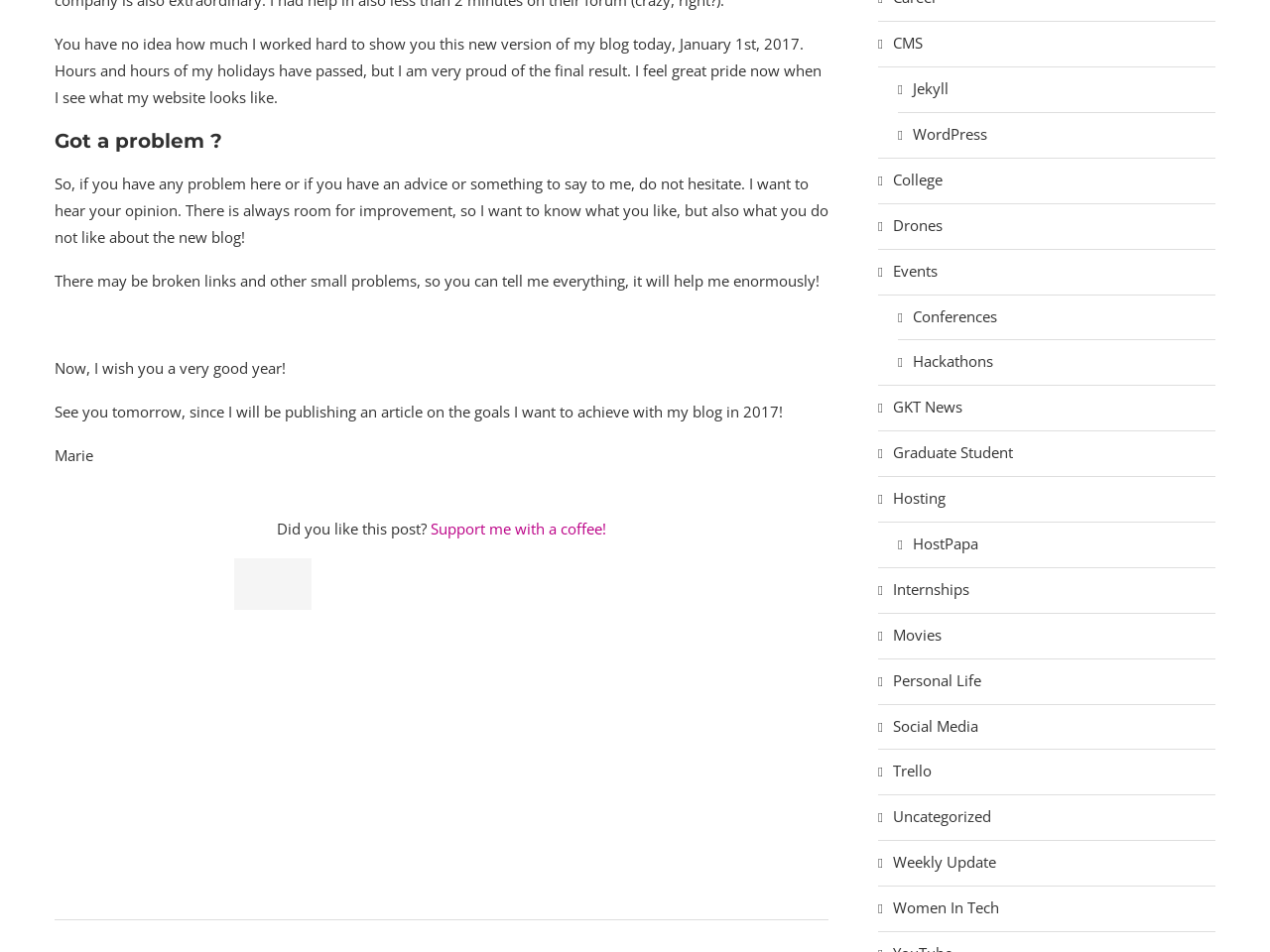Using the elements shown in the image, answer the question comprehensively: Who is the author of this blog?

The author of this blog is Marie, as mentioned at the end of the blog post.